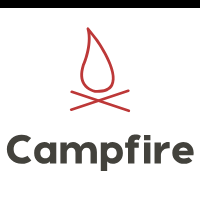Analyze the image and describe all key details you can observe.

The image features the logo of "Campfire," prominently displayed with a stylized illustration of a campfire flame above the text. The flame is depicted in a warm red color, evoking the cozy and inviting essence of a campfire experience. Below the flame, the word "Campfire" is presented in bold, modern typography, emphasizing a sense of community and warmth associated with gathering around a fire. This logo encapsulates themes of adventure, camaraderie, and outdoor experiences, appealing to those interested in connecting with nature and like-minded individuals.